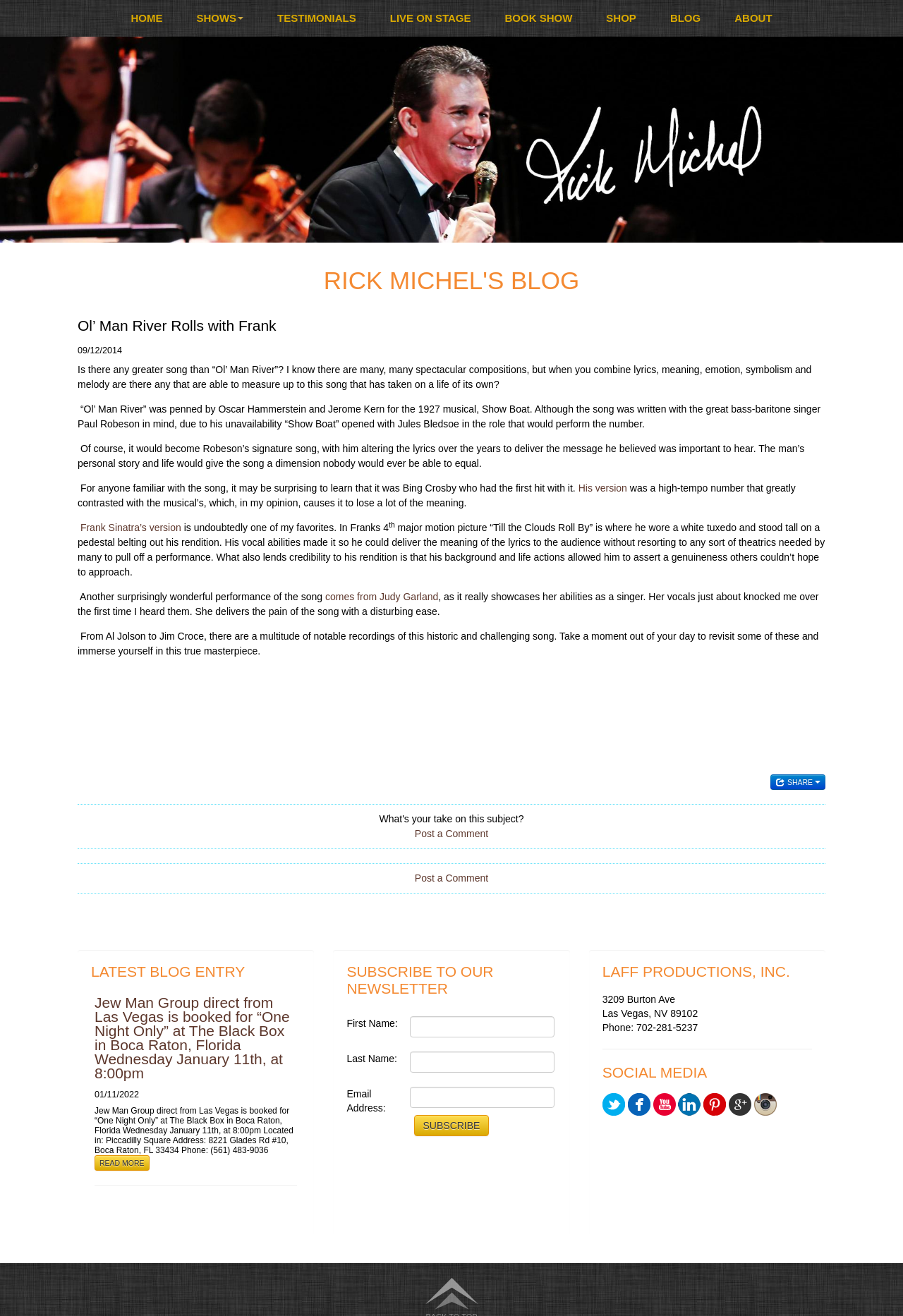Please mark the bounding box coordinates of the area that should be clicked to carry out the instruction: "Read the latest blog entry".

[0.105, 0.756, 0.321, 0.822]